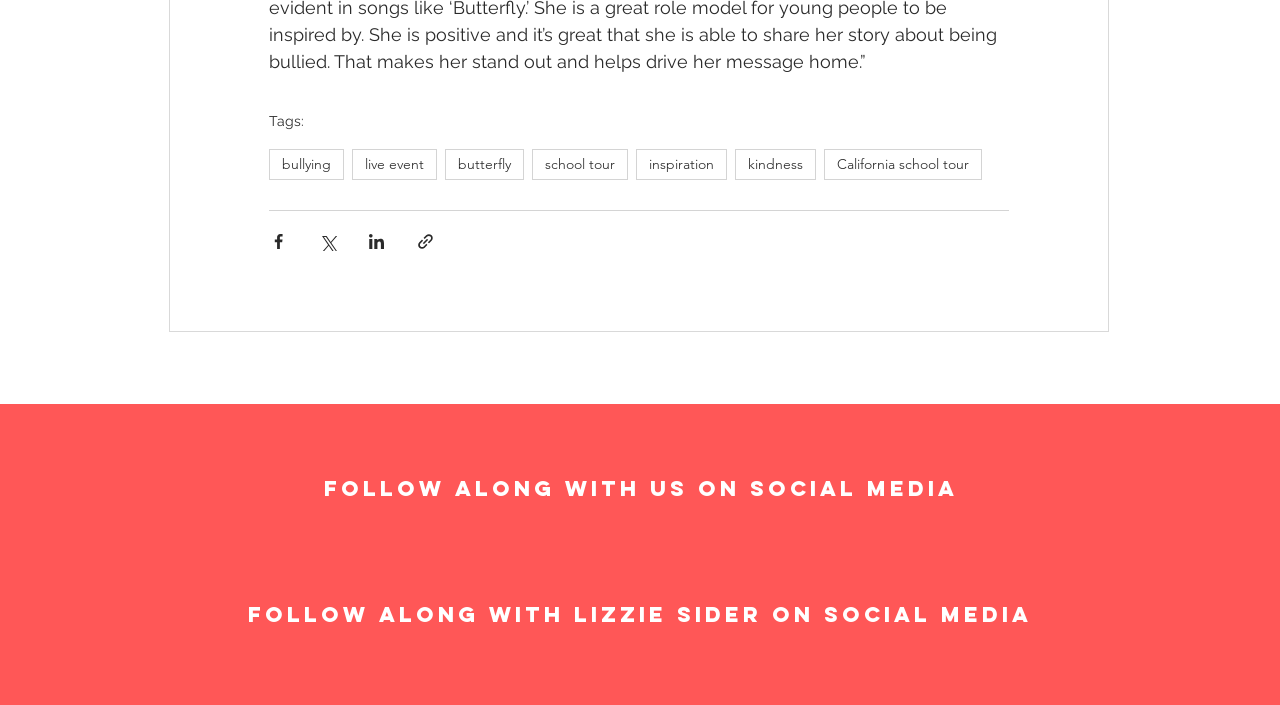Please determine the bounding box coordinates of the section I need to click to accomplish this instruction: "Follow Lizzie Sider on Twitter".

[0.484, 0.925, 0.517, 0.984]